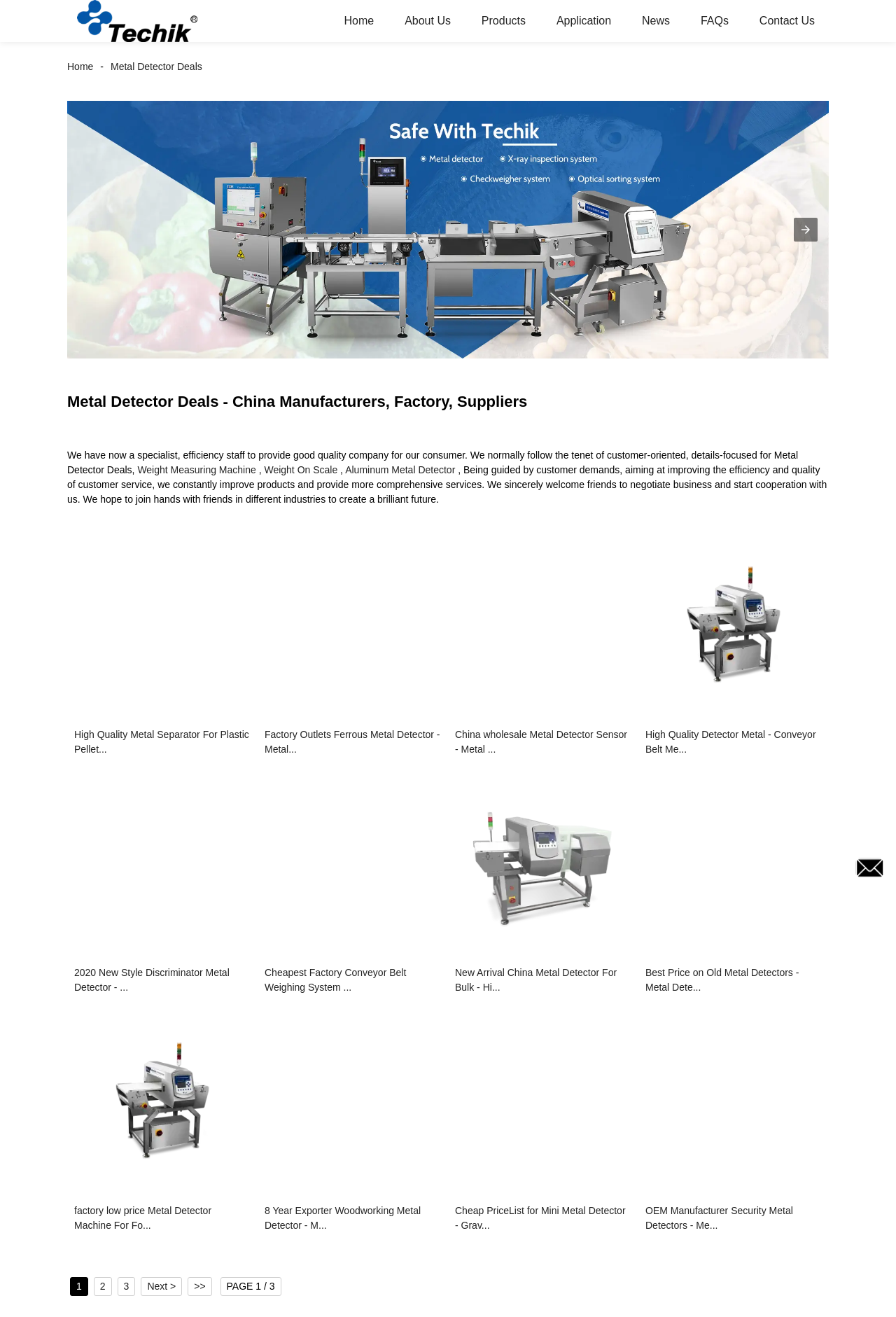Specify the bounding box coordinates of the area to click in order to execute this command: 'Navigate to the next page'. The coordinates should consist of four float numbers ranging from 0 to 1, and should be formatted as [left, top, right, bottom].

[0.157, 0.97, 0.203, 0.984]